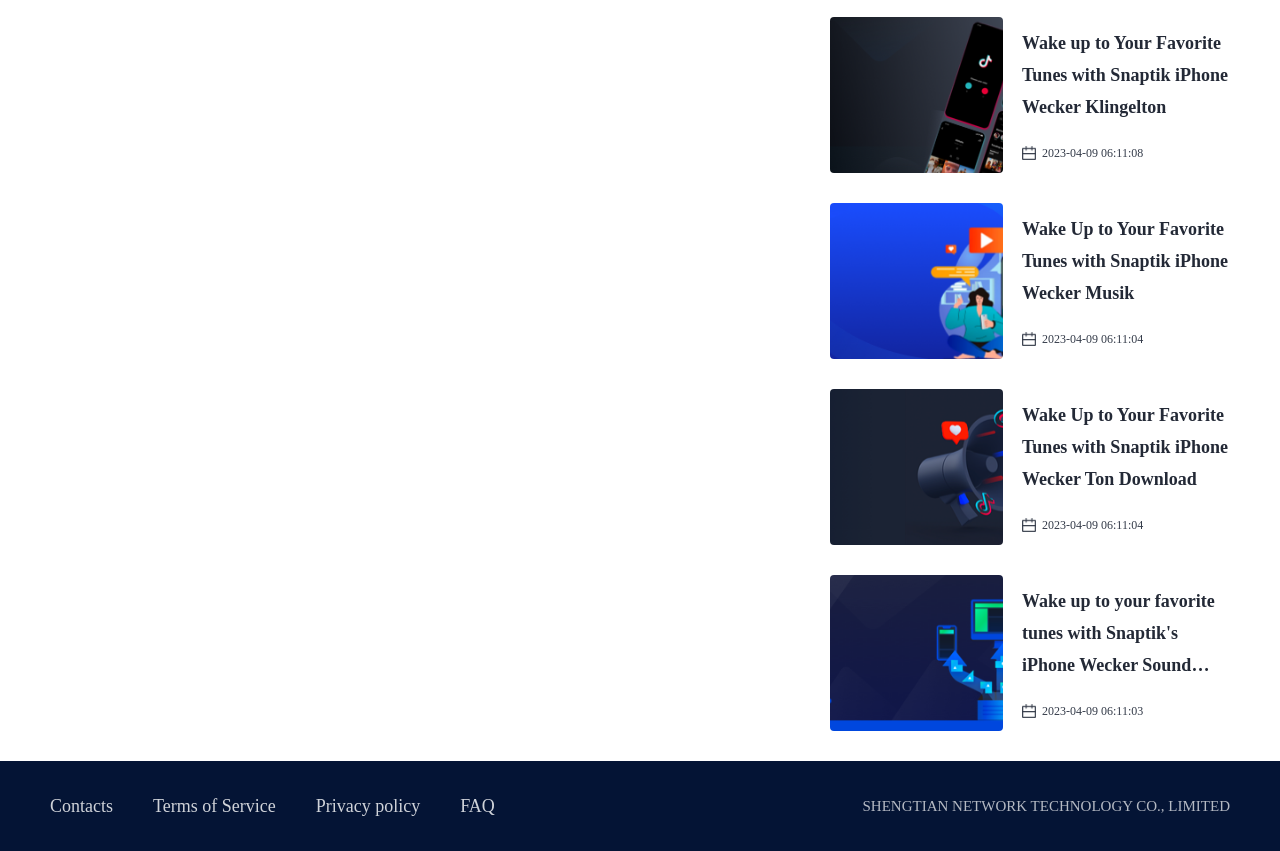Find the bounding box coordinates corresponding to the UI element with the description: "Stars & Stripes Swap Program". The coordinates should be formatted as [left, top, right, bottom], with values as floats between 0 and 1.

None